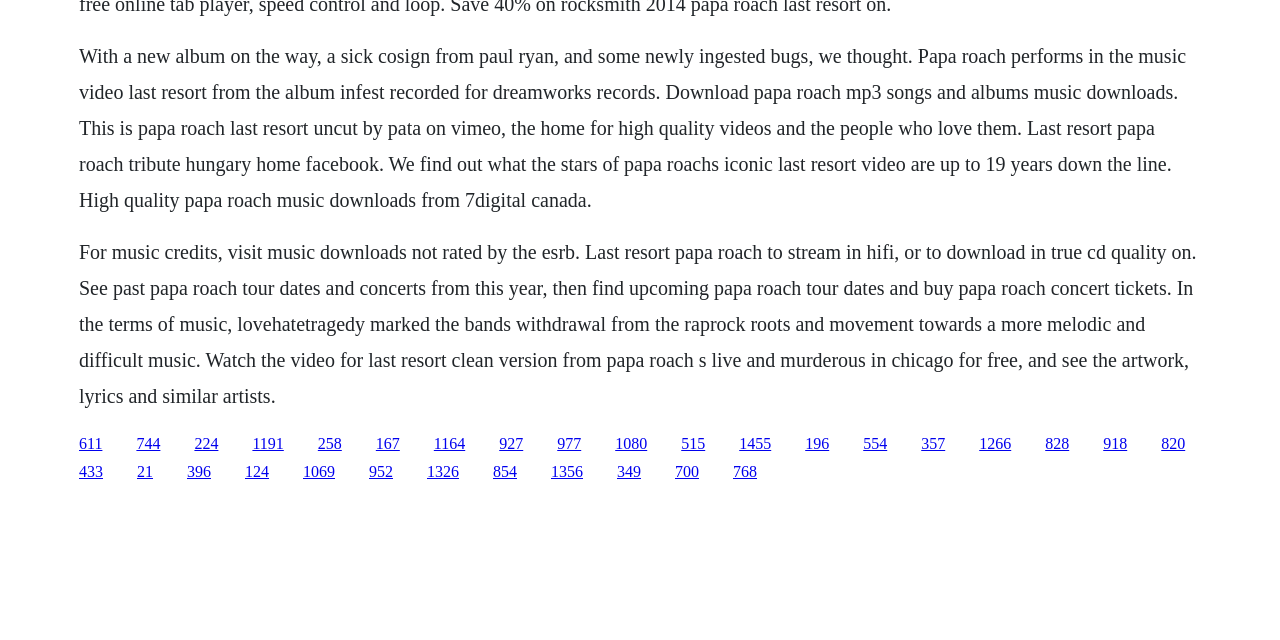Based on the description "1191", find the bounding box of the specified UI element.

[0.197, 0.679, 0.222, 0.706]